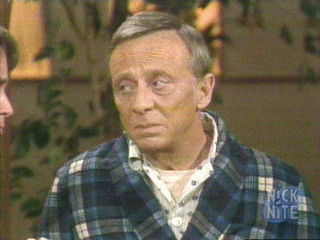Give a thorough explanation of the elements present in the image.

The image features a character in a checkered robe, appearing contemplative or concerned. This scene likely captures a moment of introspection, revealing the character's emotional state amidst a conversation. The expression and attire suggest a casual, perhaps intimate setting, where deeper discussions or personal revelations might be taking place. The context hints at themes of vulnerability and relationship dynamics, characteristic of a television narrative that focuses on character development and interpersonal connections.